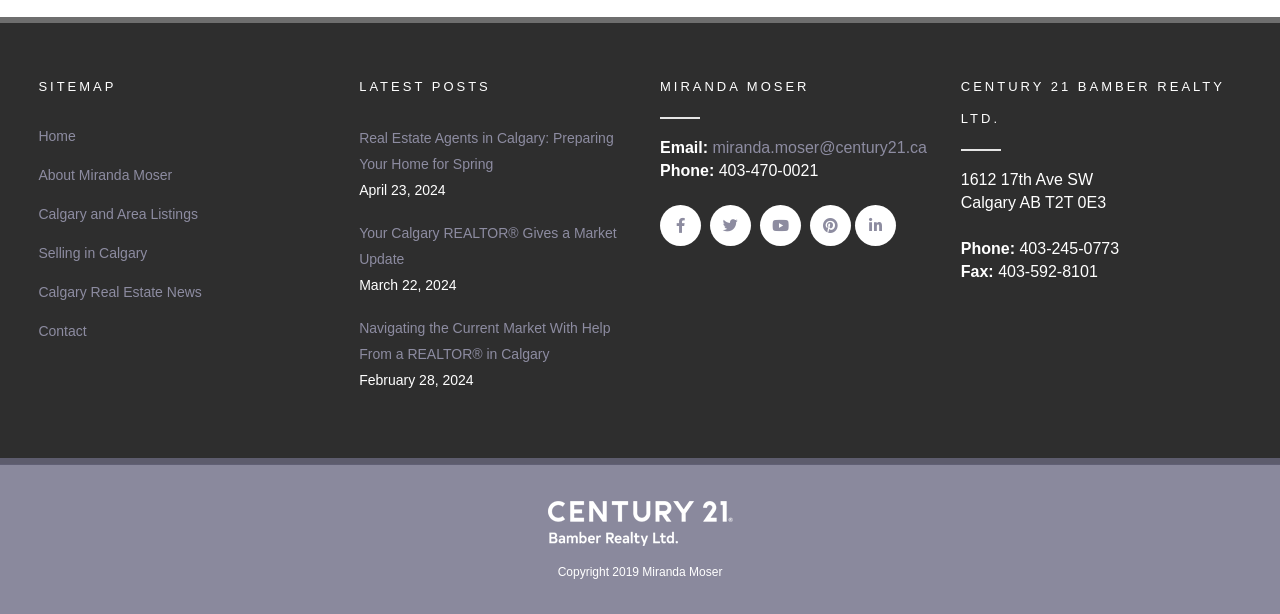How many latest posts are listed?
Please respond to the question with a detailed and thorough explanation.

The latest posts are listed under the heading 'LATEST POSTS' and there are three links with corresponding dates, indicating three latest posts.